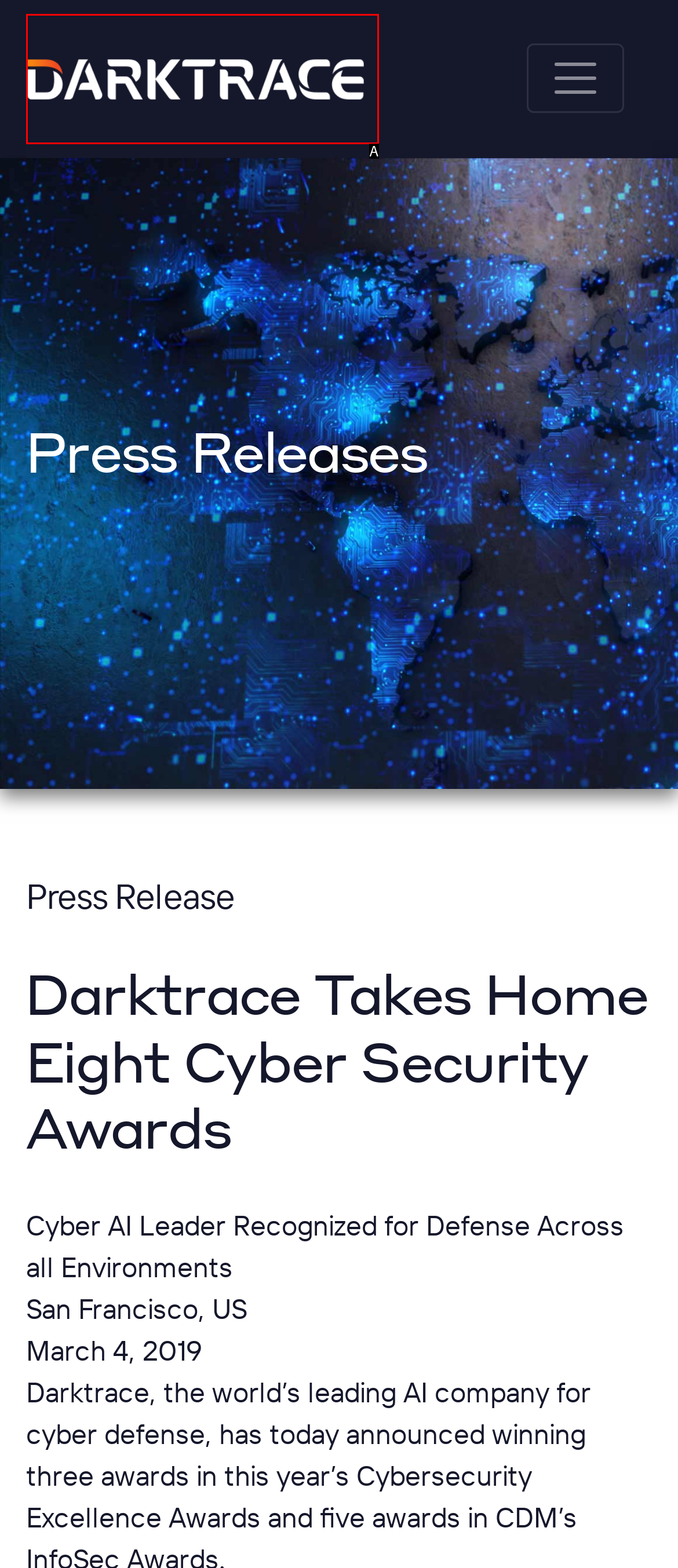Match the HTML element to the description: title="Darktrace". Respond with the letter of the correct option directly.

A